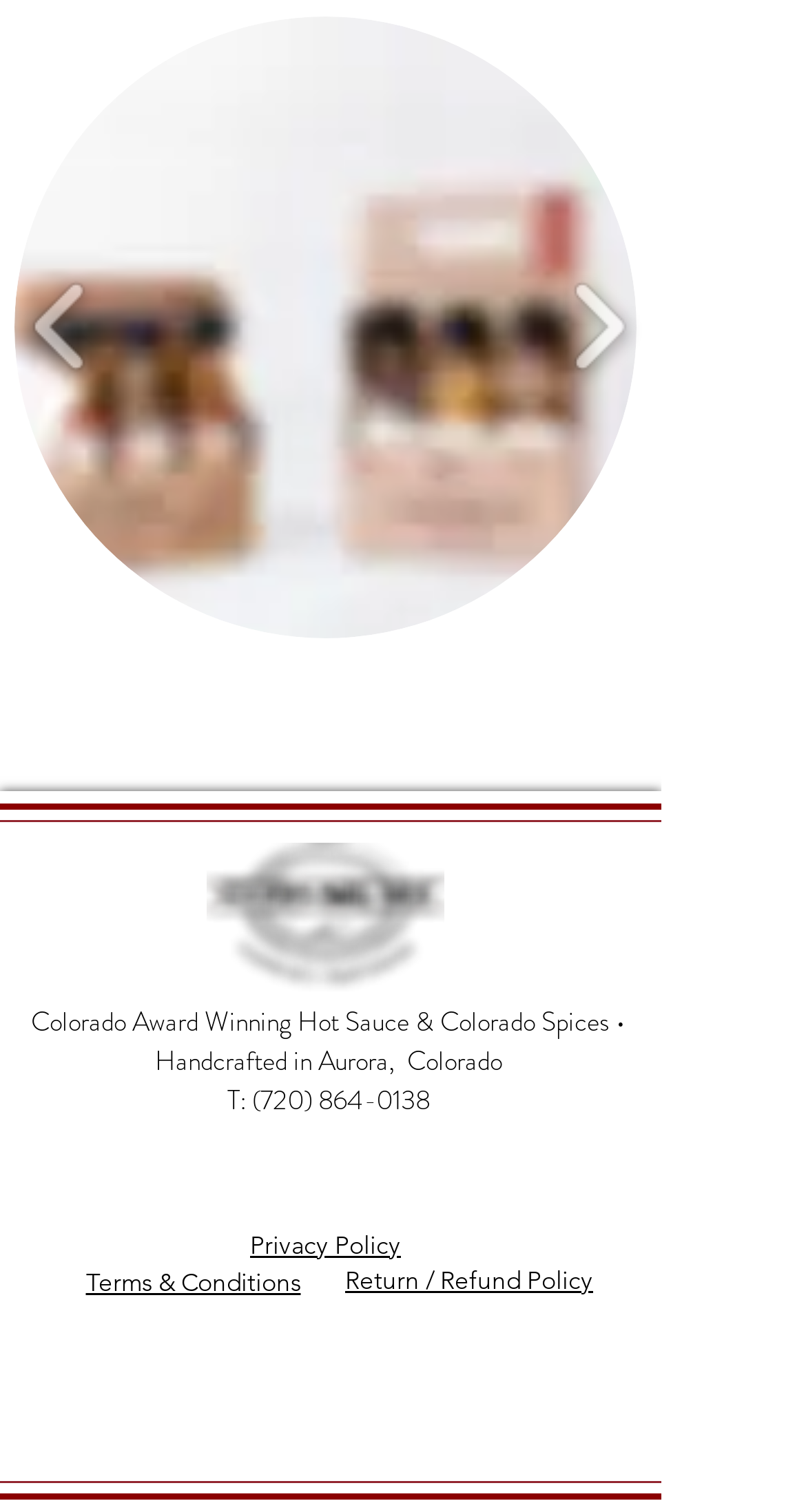How many policy links are there? Examine the screenshot and reply using just one word or a brief phrase.

3